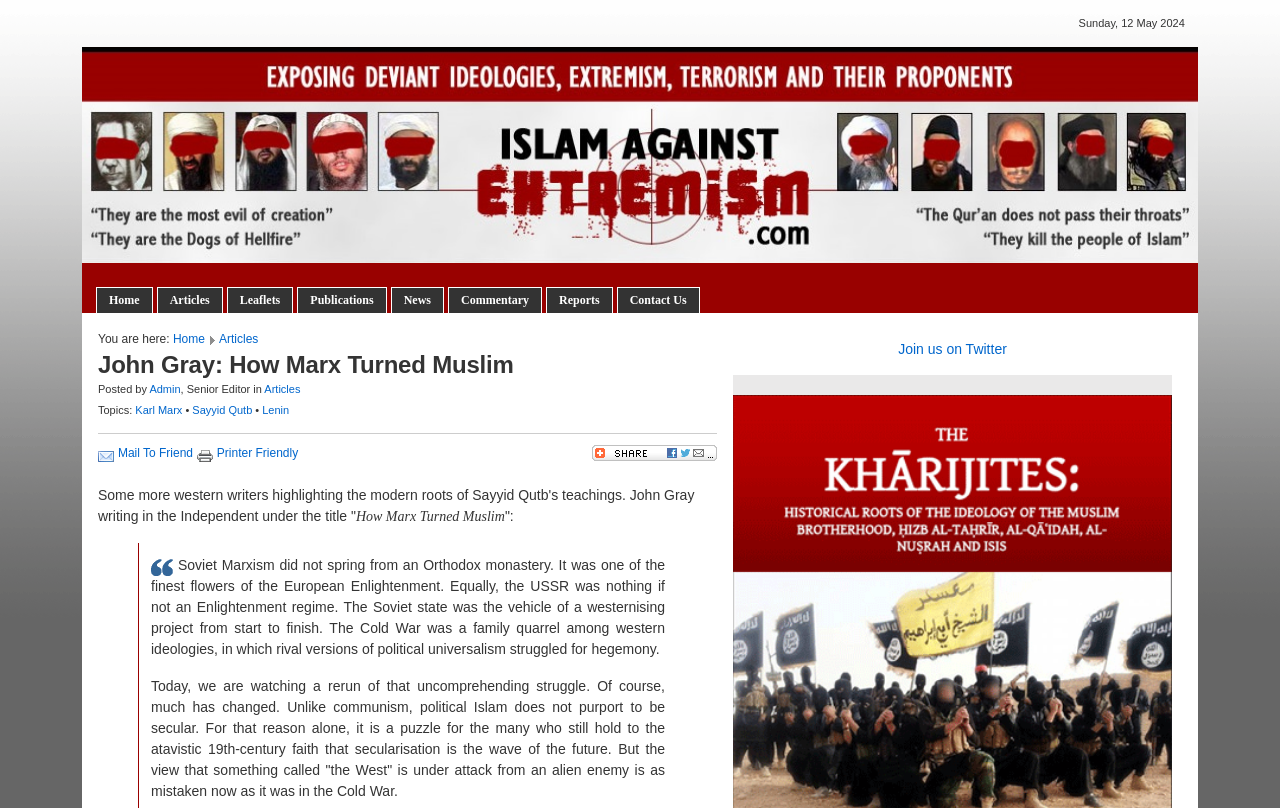Craft a detailed narrative of the webpage's structure and content.

The webpage is an article titled "John Gray: How Marx Turned Muslim". At the top, there is a small image and a row of links to different sections of the website, including "Home", "Articles", "Leaflets", "Publications", "News", "Commentary", "Reports", and "Contact Us". Below this, there is a breadcrumb trail indicating the current location within the website, with links to "Home" and "Articles".

The main content of the article is presented in a table layout, with a title "John Gray: How Marx Turned Muslim" and a description "Posted by Admin, Senior Editor in Articles Topics: Karl Marx • Sayyid Qutb • Lenin". There are links to the author "Admin" and the category "Articles", as well as a list of topics with links to "Karl Marx", "Sayyid Qutb", and "Lenin".

To the right of the article title, there is a small image. Below the article title, there is a horizontal separator line. The article content is divided into several paragraphs, with the first paragraph discussing how some Western writers highlight the modern roots of Sayyid Qutb's teachings. The second paragraph is a quote from John Gray's article "How Marx Turned Muslim", which discusses the relationship between Soviet Marxism and the European Enlightenment.

Below the article content, there are several links and images, including a "Mail To Friend" link, a "Printer Friendly" link, and a "Bookmark and Share" link with an accompanying image. There are also two small images and a link to "Join us on Twitter" at the bottom of the page.